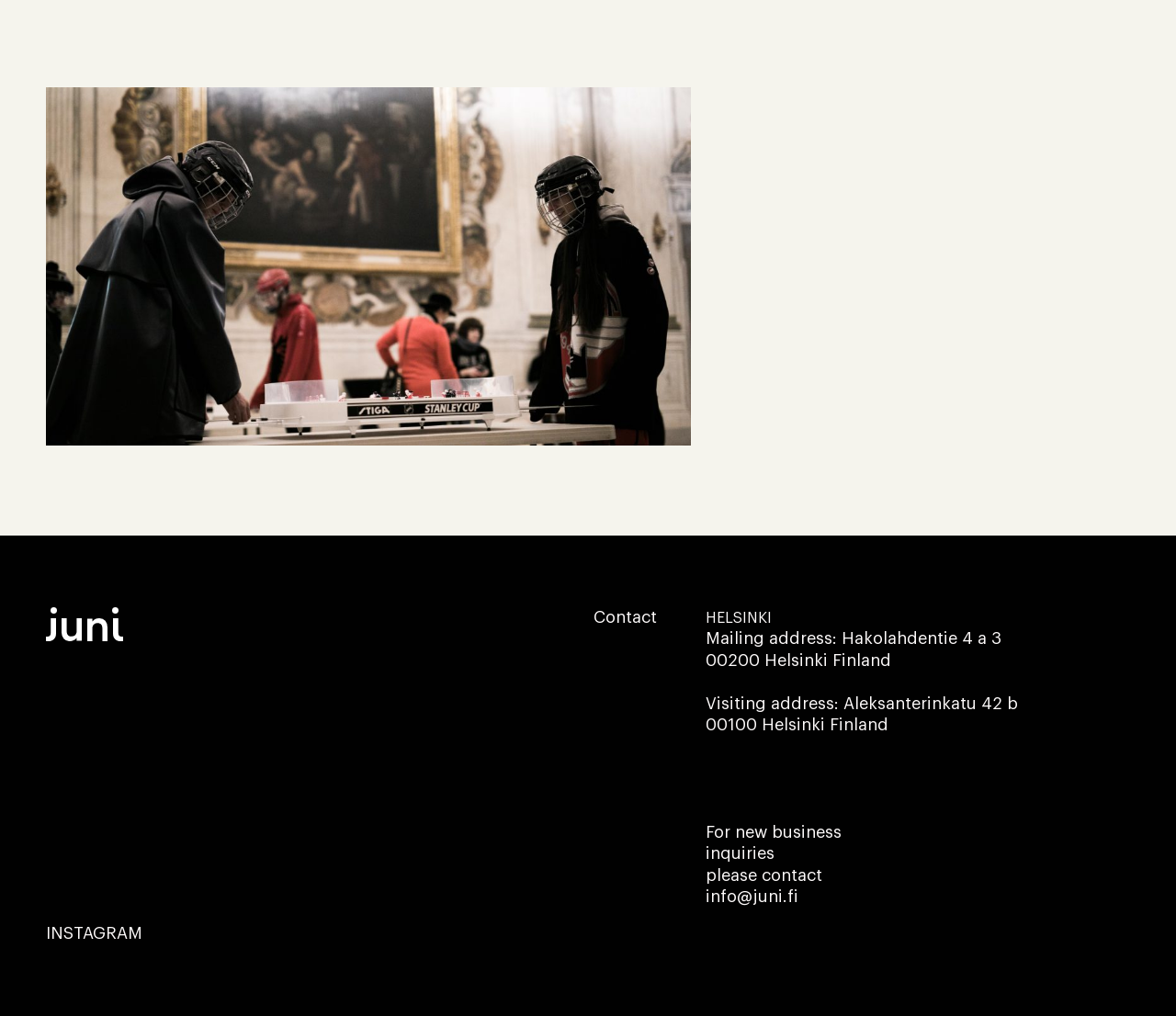What is the city and country of the company's mailing address?
Carefully analyze the image and provide a thorough answer to the question.

The city and country can be found in the contact information section, which is located in the middle of the webpage. It is written as '00200 Helsinki Finland'.